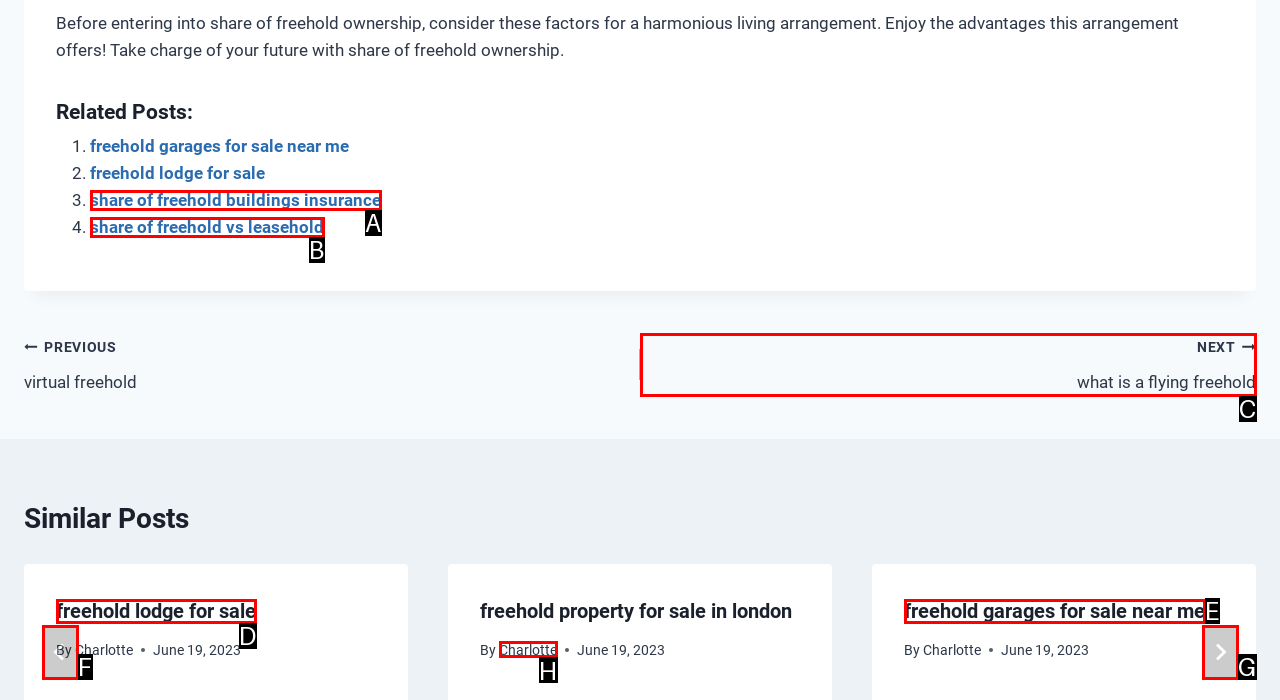Select the letter from the given choices that aligns best with the description: share of freehold vs leasehold. Reply with the specific letter only.

B